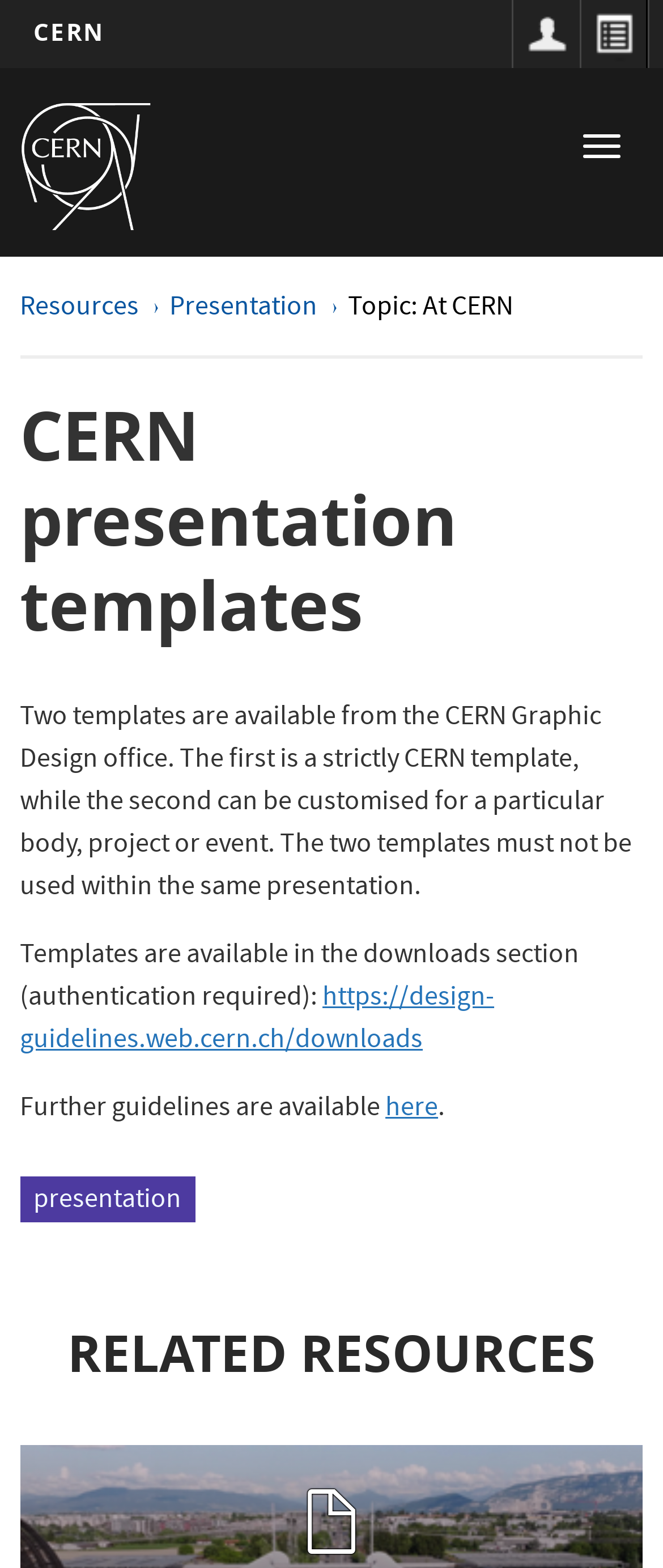Please find the bounding box coordinates in the format (top-left x, top-left y, bottom-right x, bottom-right y) for the given element description. Ensure the coordinates are floating point numbers between 0 and 1. Description: Toggle navigation

[0.854, 0.076, 0.962, 0.111]